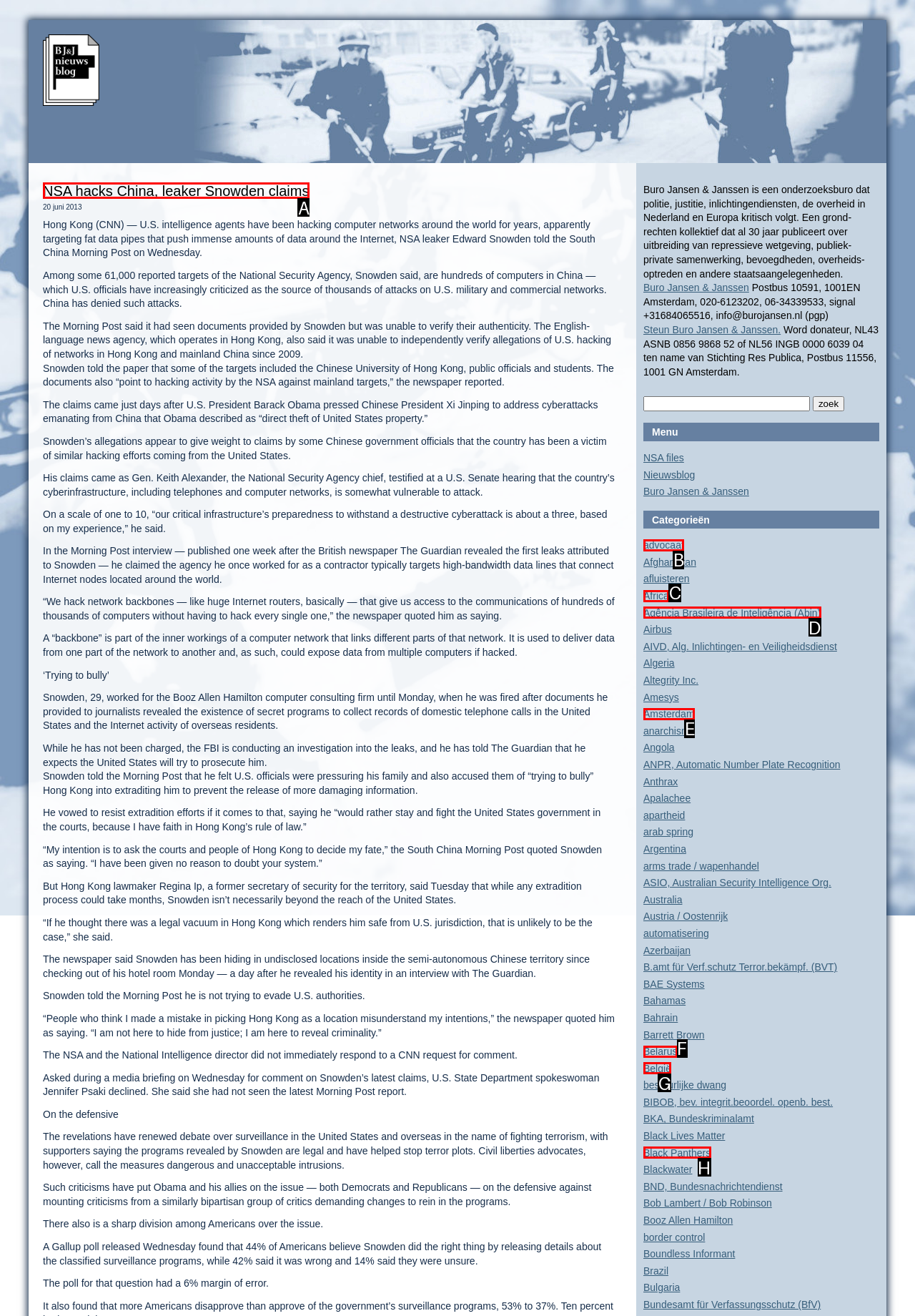Identify the correct letter of the UI element to click for this task: Read the news article 'NSA hacks China, leaker Snowden claims'
Respond with the letter from the listed options.

A